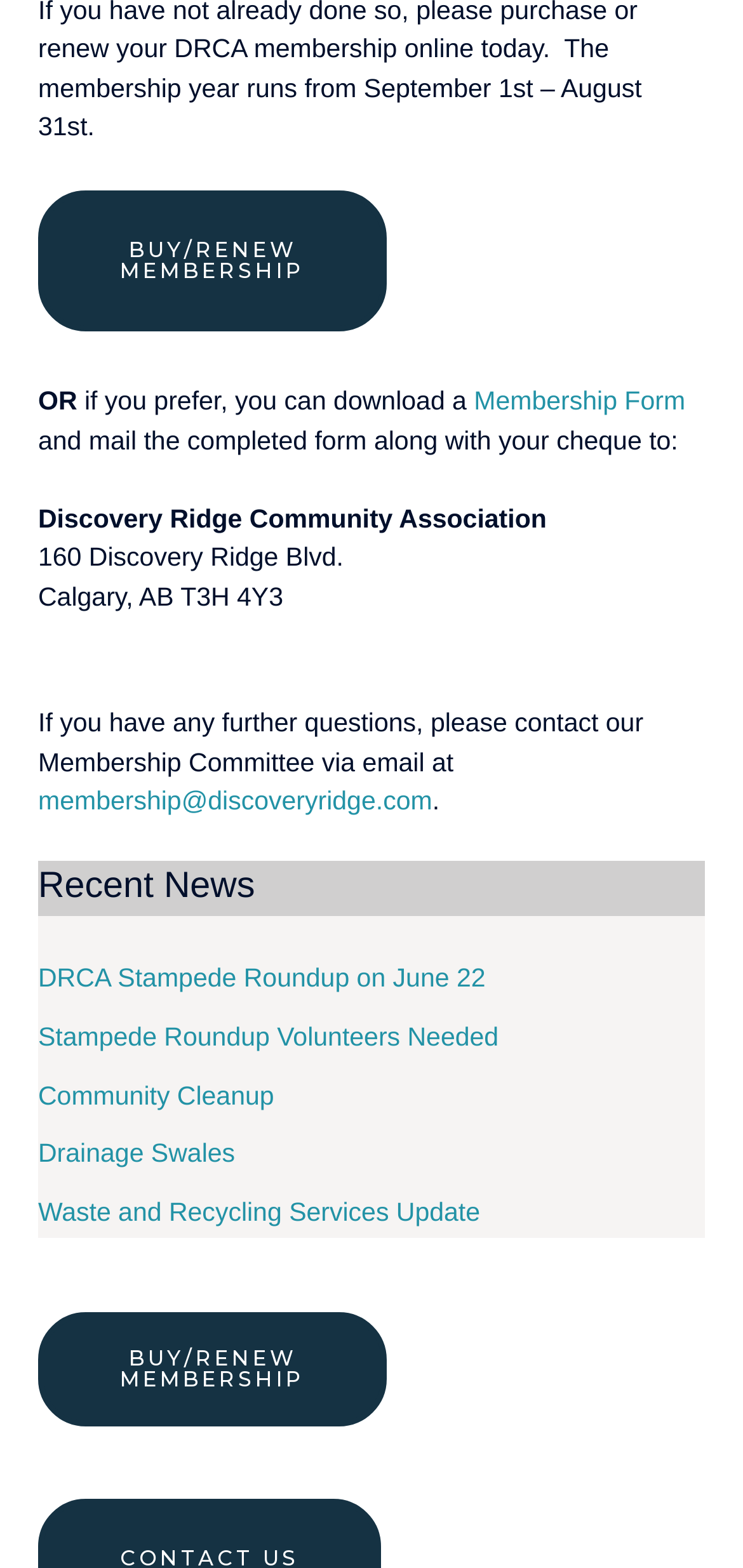Locate the bounding box coordinates of the UI element described by: "Travel Insurance". The bounding box coordinates should consist of four float numbers between 0 and 1, i.e., [left, top, right, bottom].

None